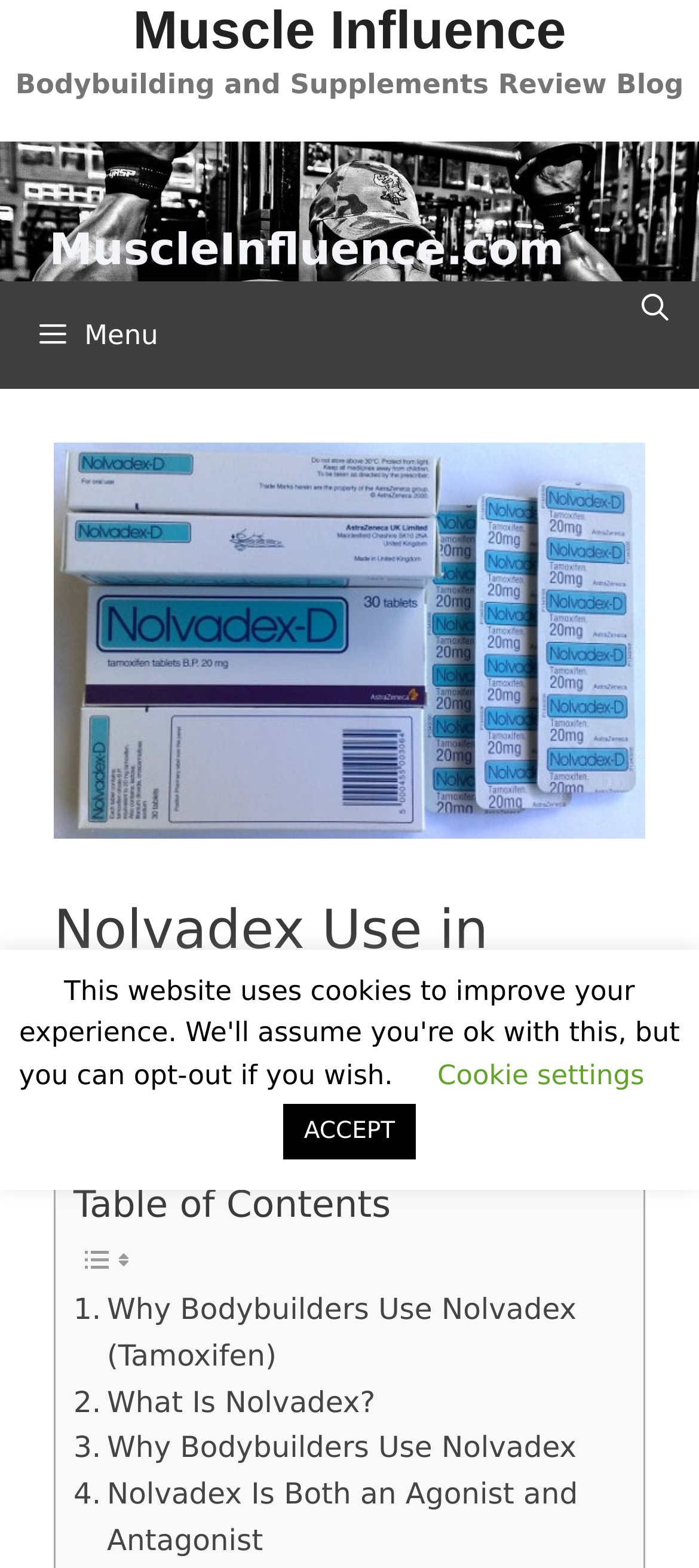Find the bounding box coordinates of the element's region that should be clicked in order to follow the given instruction: "learn about Why Bodybuilders Use Nolvadex". The coordinates should consist of four float numbers between 0 and 1, i.e., [left, top, right, bottom].

[0.105, 0.82, 0.869, 0.88]